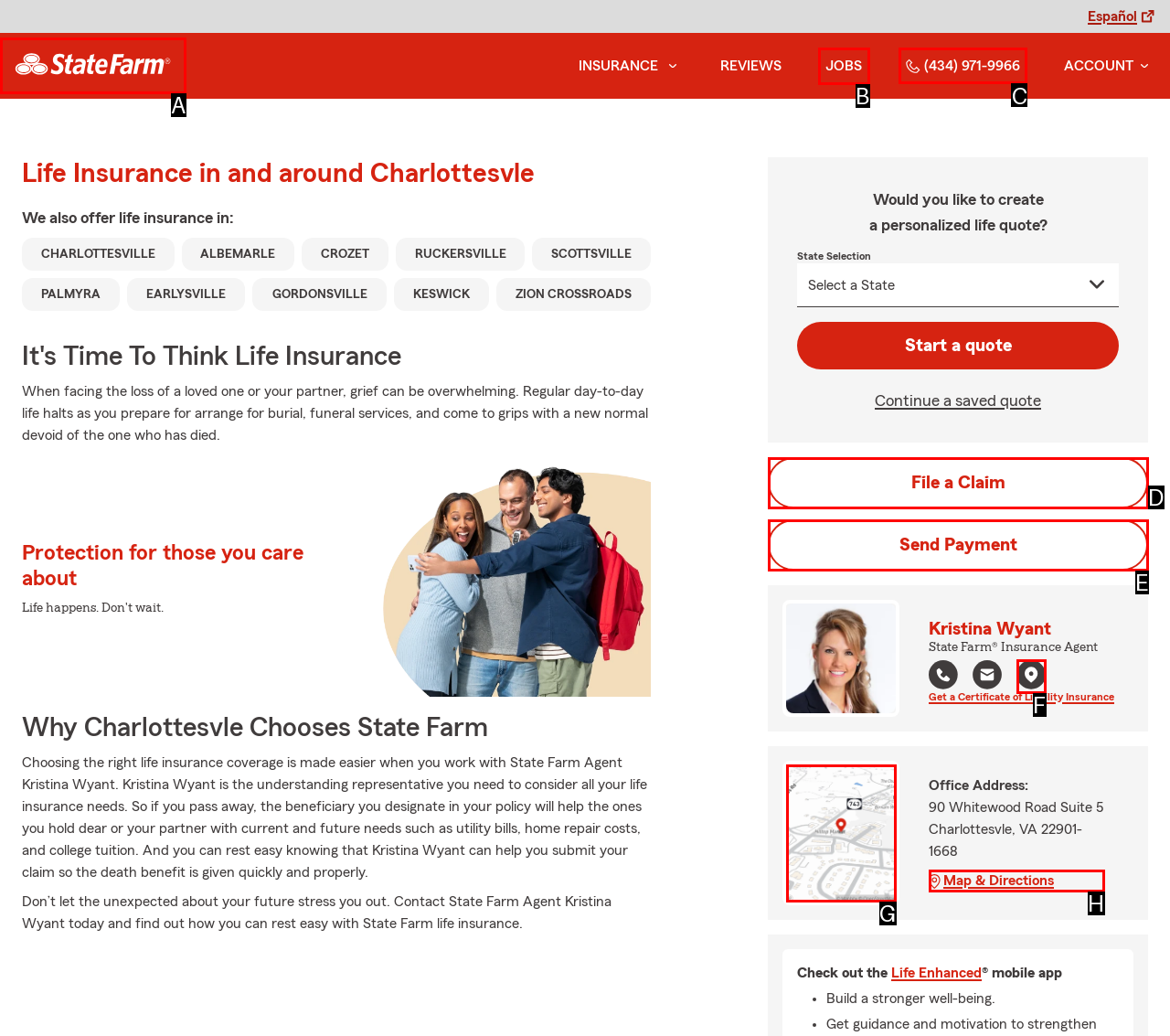Tell me which element should be clicked to achieve the following objective: Go to News
Reply with the letter of the correct option from the displayed choices.

None